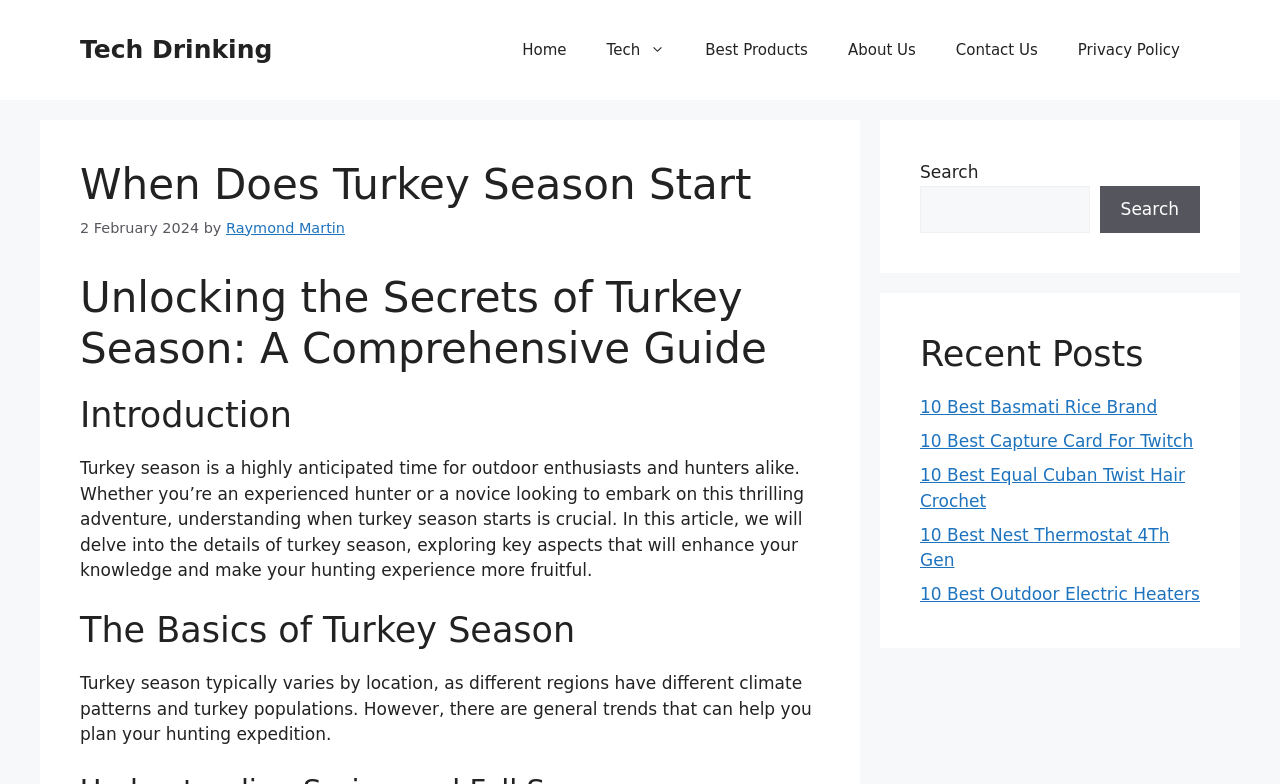What is the purpose of the search box?
Your answer should be a single word or phrase derived from the screenshot.

To search the website